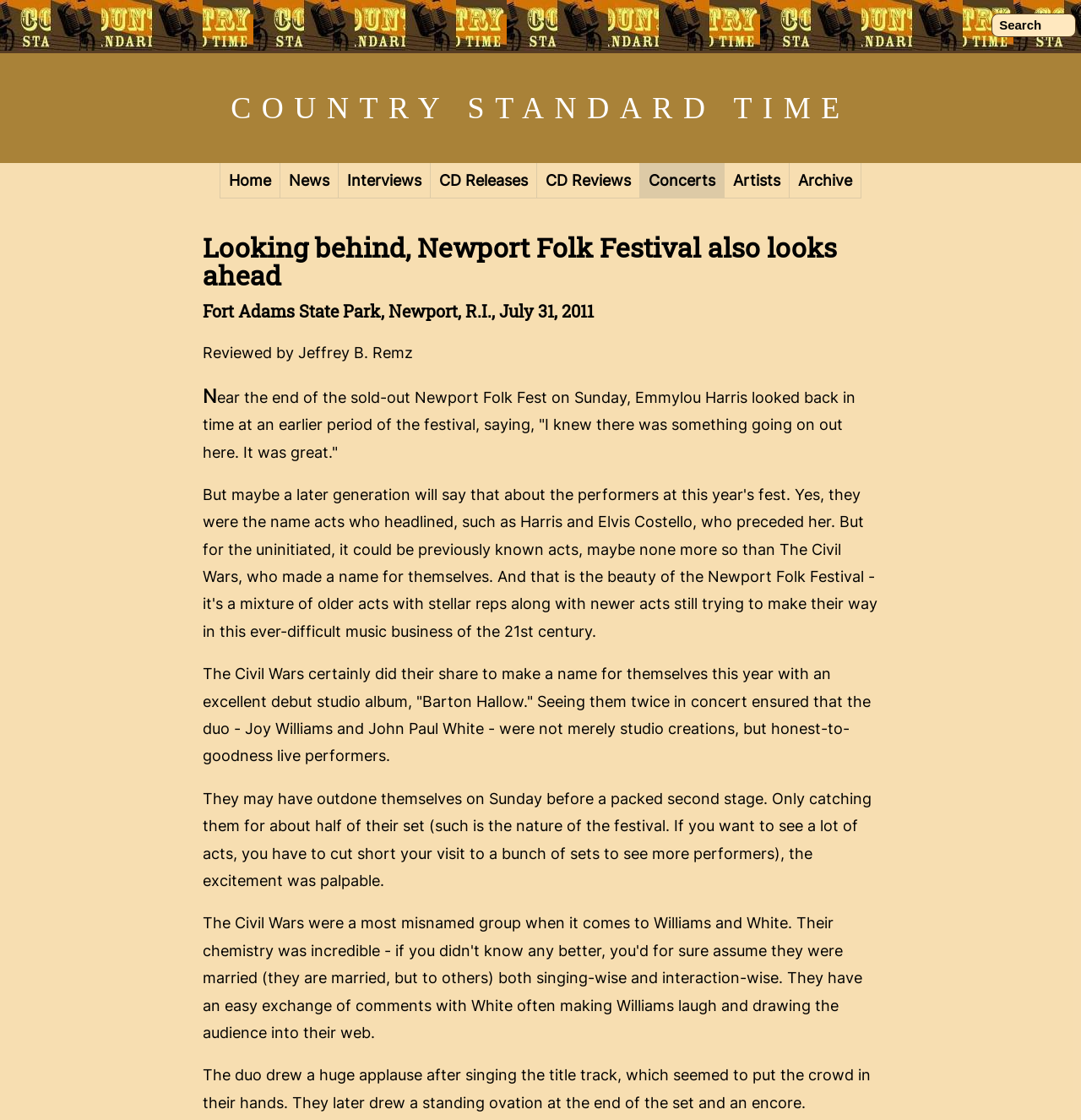Indicate the bounding box coordinates of the element that needs to be clicked to satisfy the following instruction: "Search for something". The coordinates should be four float numbers between 0 and 1, i.e., [left, top, right, bottom].

[0.917, 0.012, 0.995, 0.033]